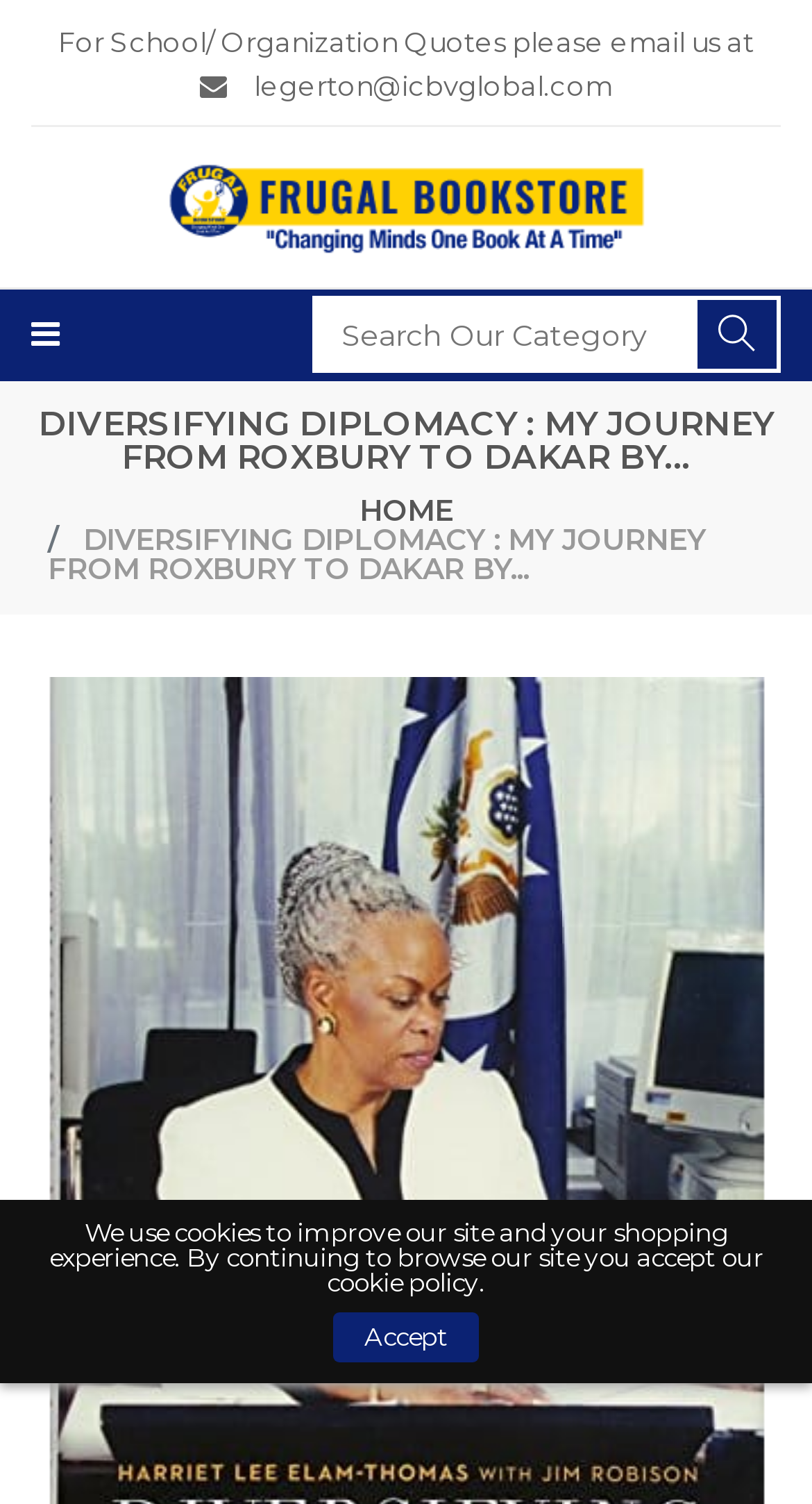Using the description "name="q" placeholder="Search Our Category"", locate and provide the bounding box of the UI element.

[0.385, 0.197, 0.962, 0.248]